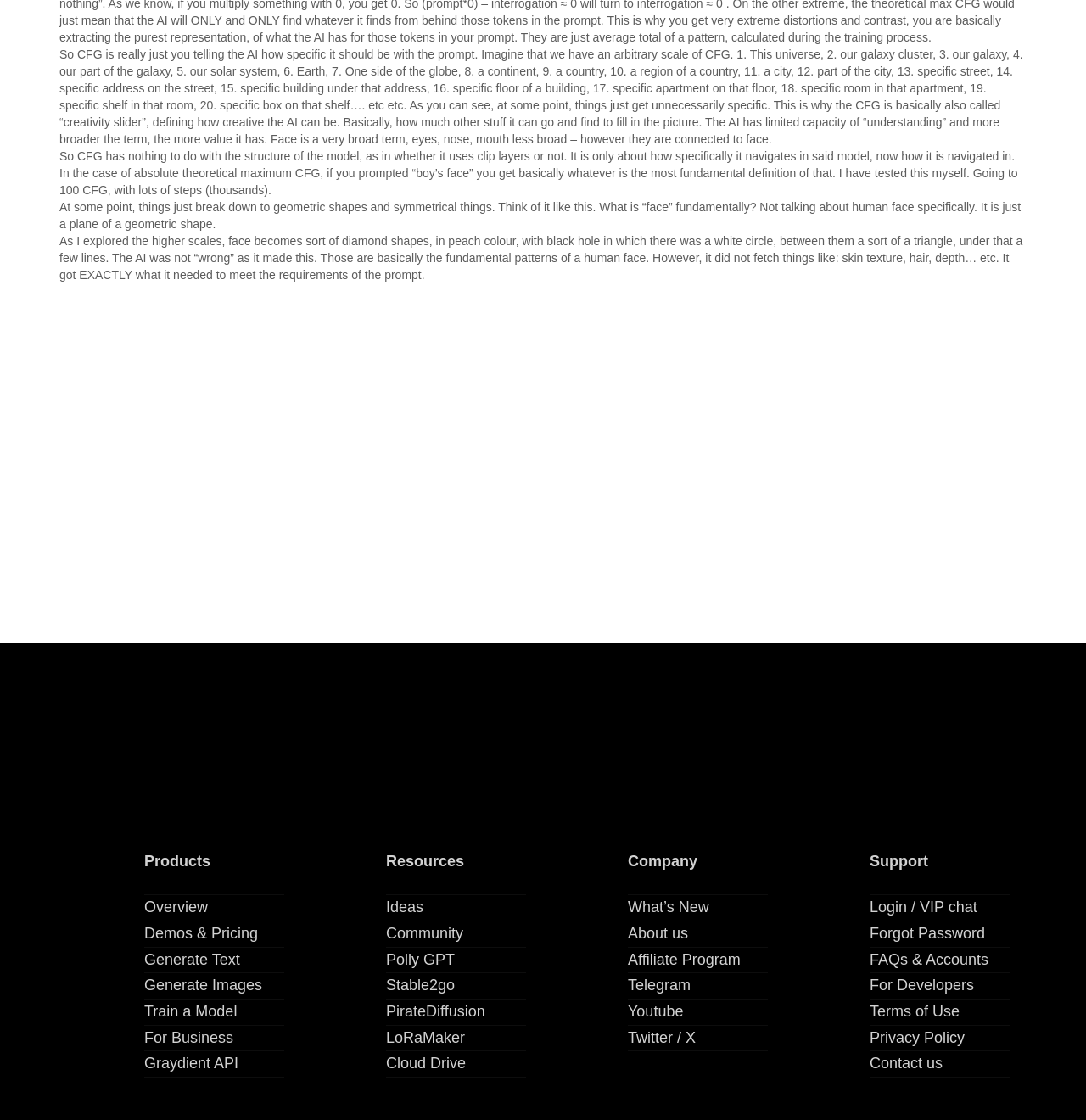Provide the bounding box coordinates for the UI element that is described as: "Privacy Policy".

[0.801, 0.919, 0.888, 0.934]